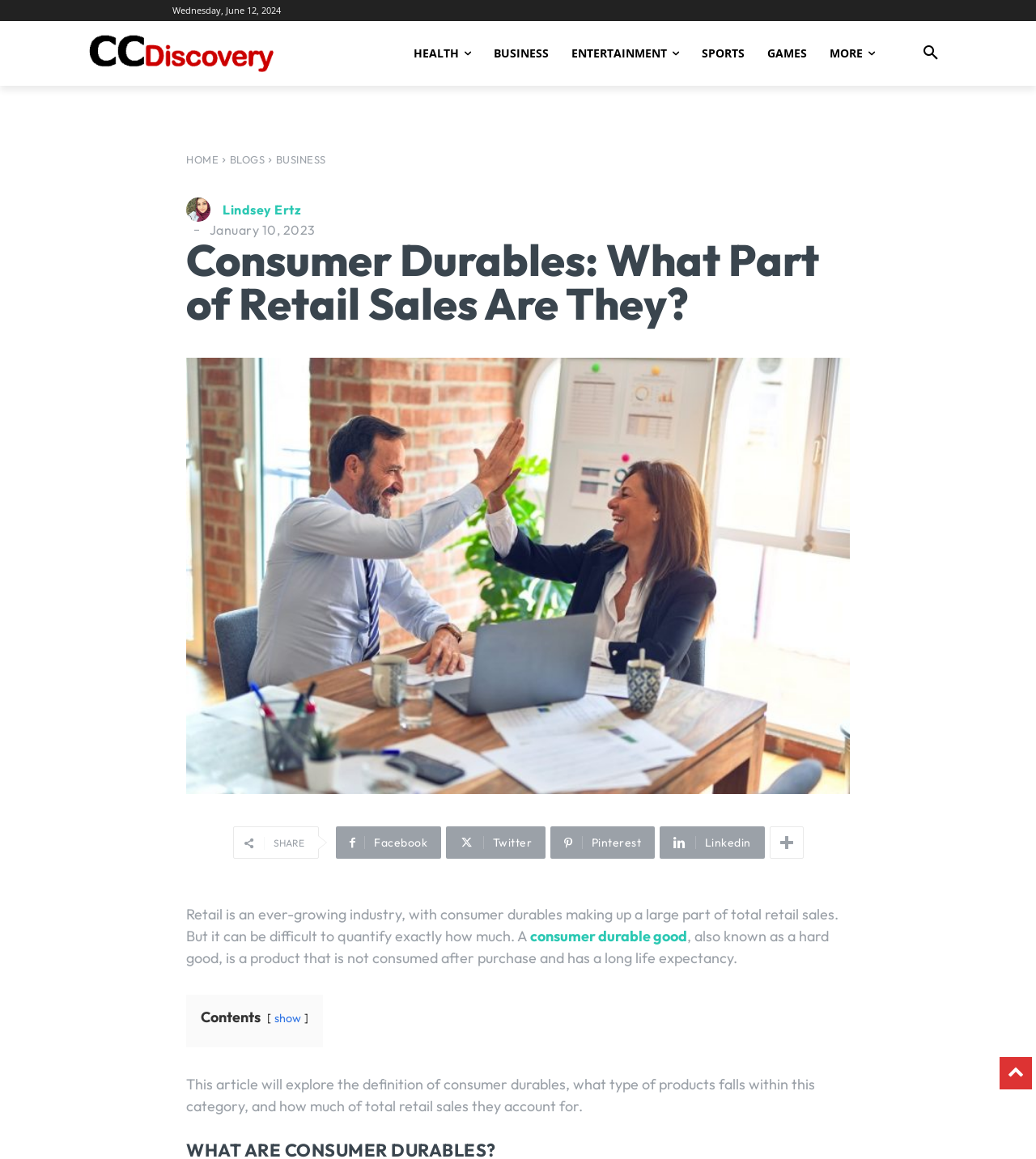What is the category of the article?
Provide a one-word or short-phrase answer based on the image.

BUSINESS